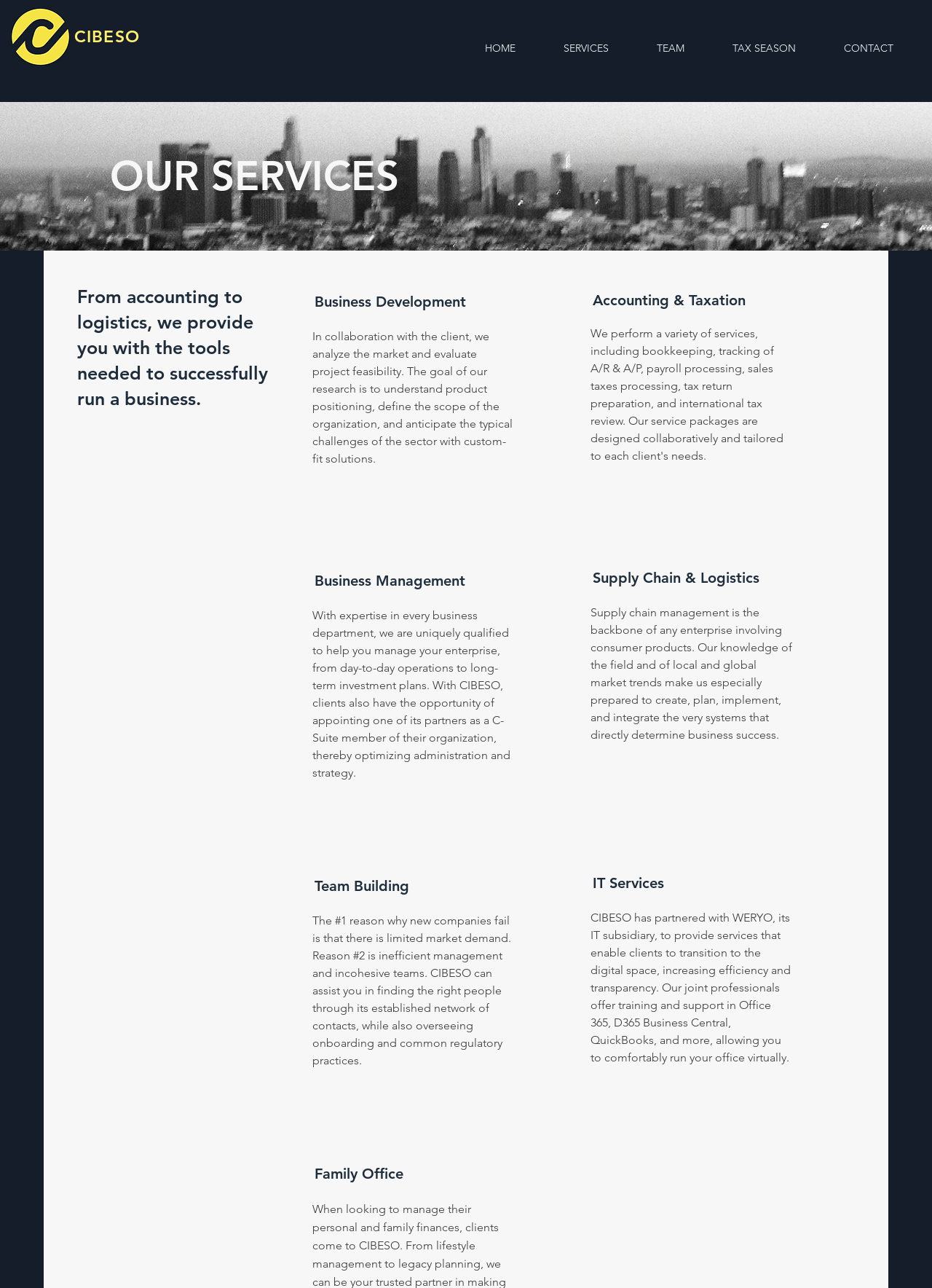How many services are listed on the webpage?
Please answer the question with a detailed response using the information from the screenshot.

The services are listed under the heading 'OUR SERVICES'. There are six headings that describe the services: 'Business Development', 'Business Management', 'Team Building', 'Family Office', 'Accounting & Taxation', and 'Supply Chain & Logistics'.